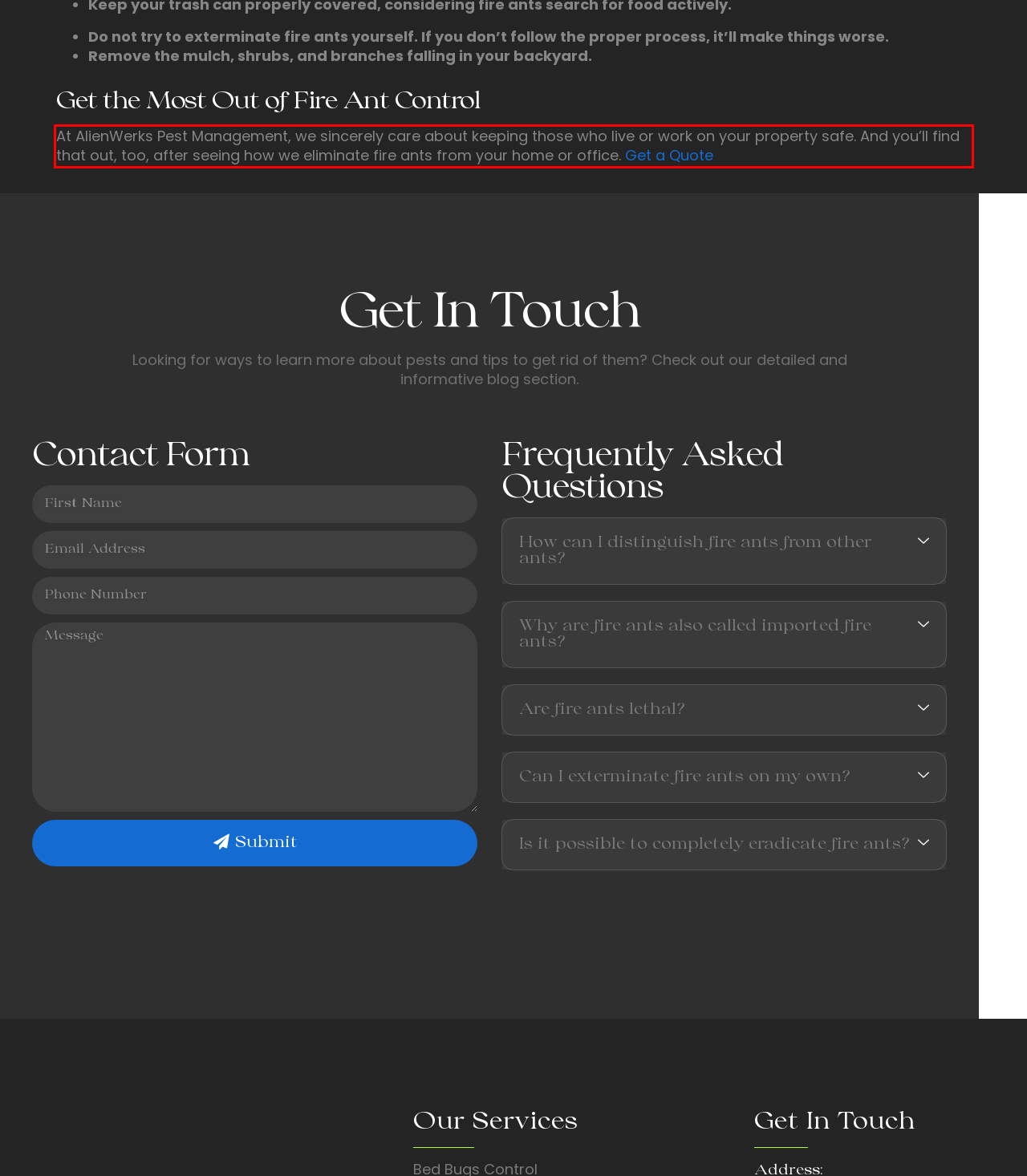Given a screenshot of a webpage with a red bounding box, please identify and retrieve the text inside the red rectangle.

At AlienWerks Pest Management, we sincerely care about keeping those who live or work on your property safe. And you’ll find that out, too, after seeing how we eliminate fire ants from your home or office. Get a Quote